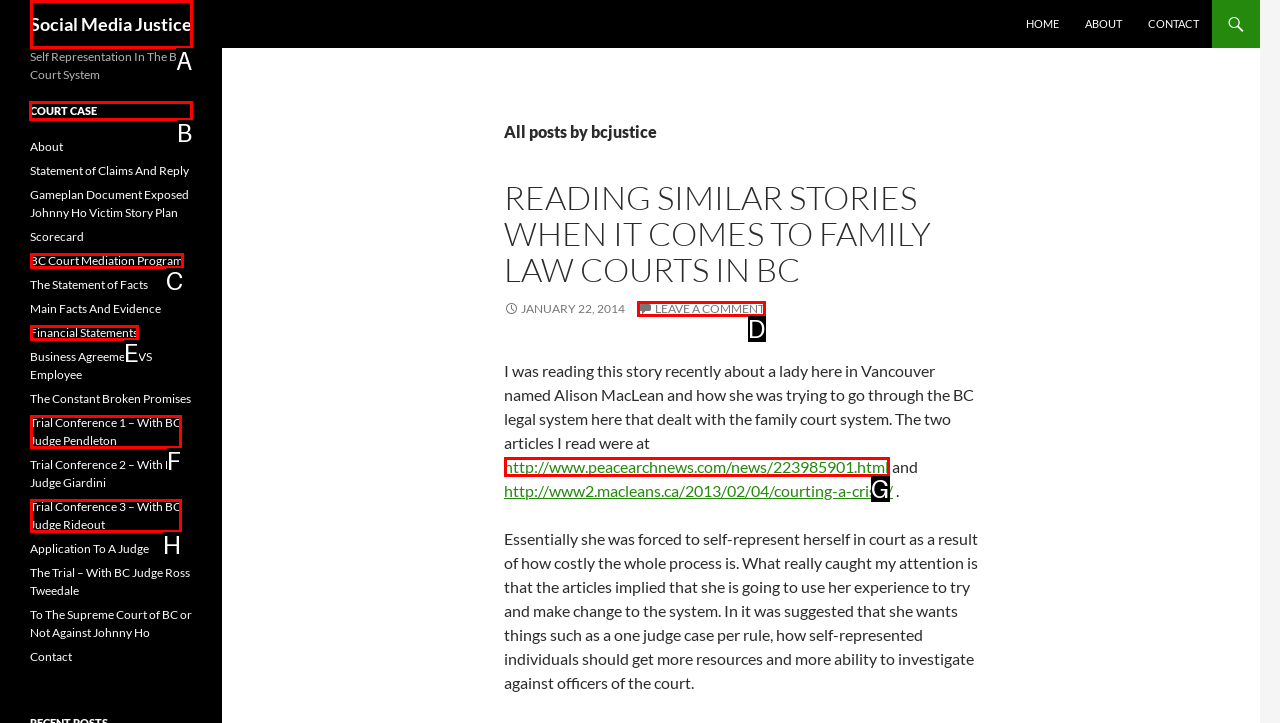Indicate which lettered UI element to click to fulfill the following task: Visit the 'Blog'
Provide the letter of the correct option.

None